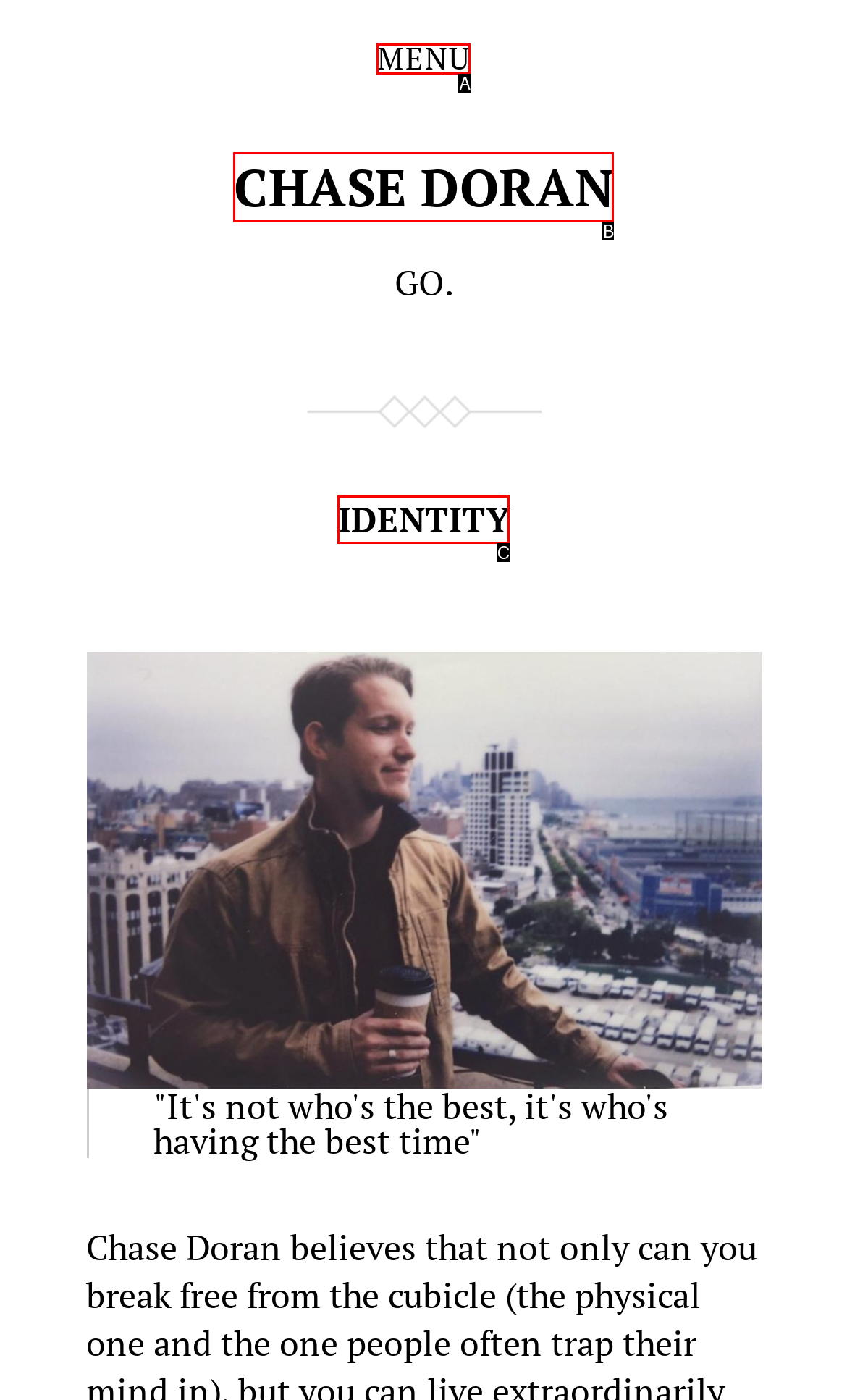Find the option that matches this description: IDENTITY
Provide the corresponding letter directly.

C